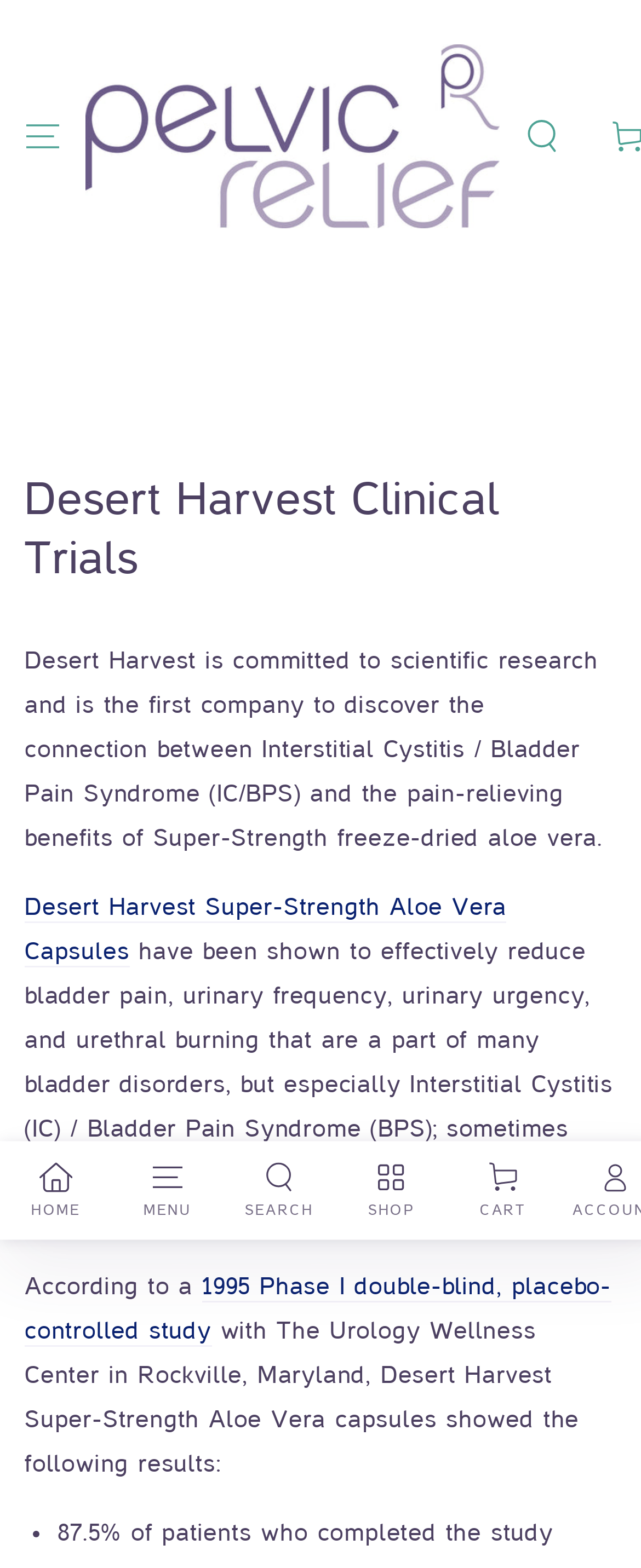Provide a short, one-word or phrase answer to the question below:
What is the type of study mentioned on the webpage?

Phase I double-blind, placebo-controlled study